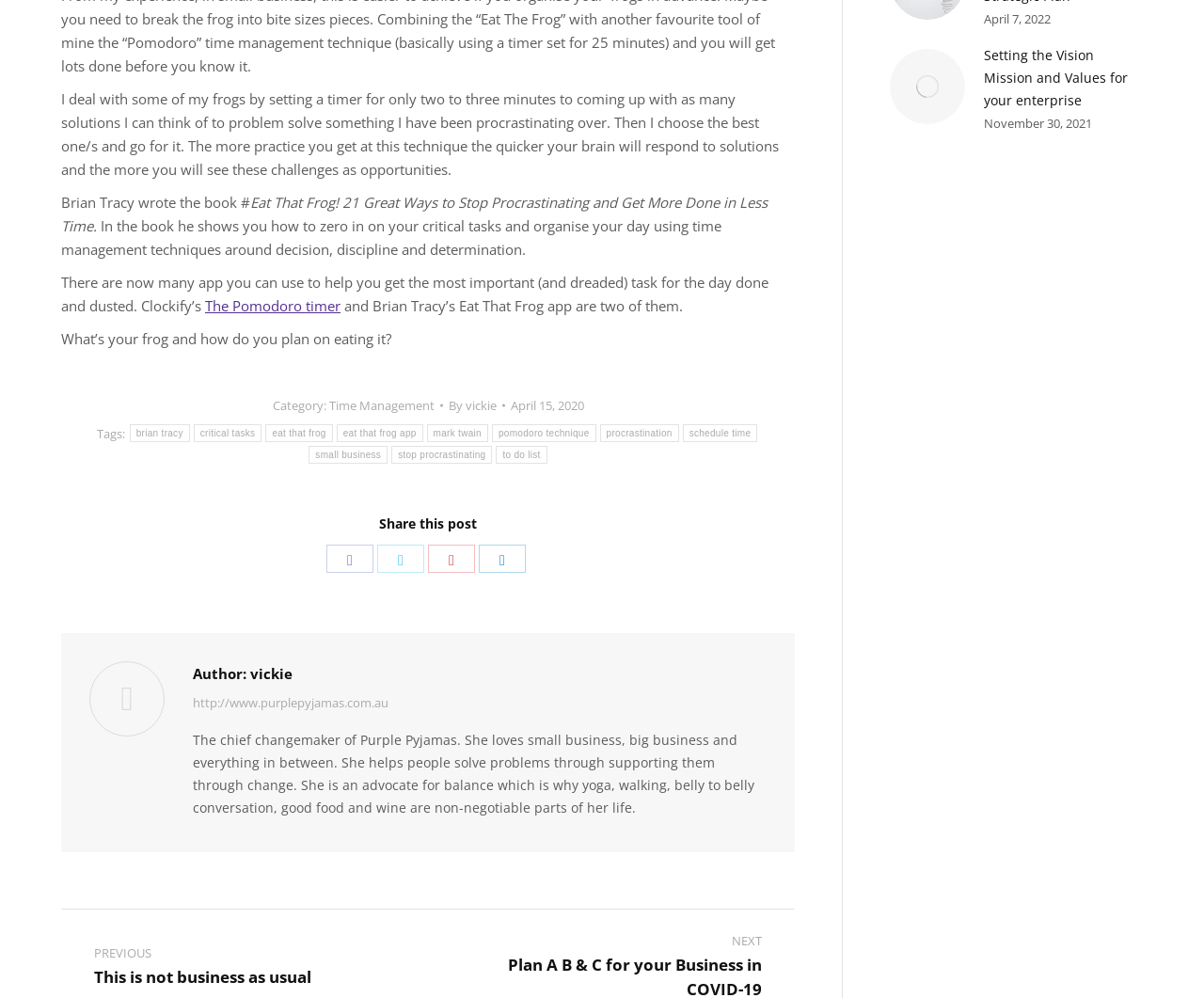Determine the bounding box coordinates of the element that should be clicked to execute the following command: "Share this post on Facebook".

[0.271, 0.546, 0.31, 0.574]